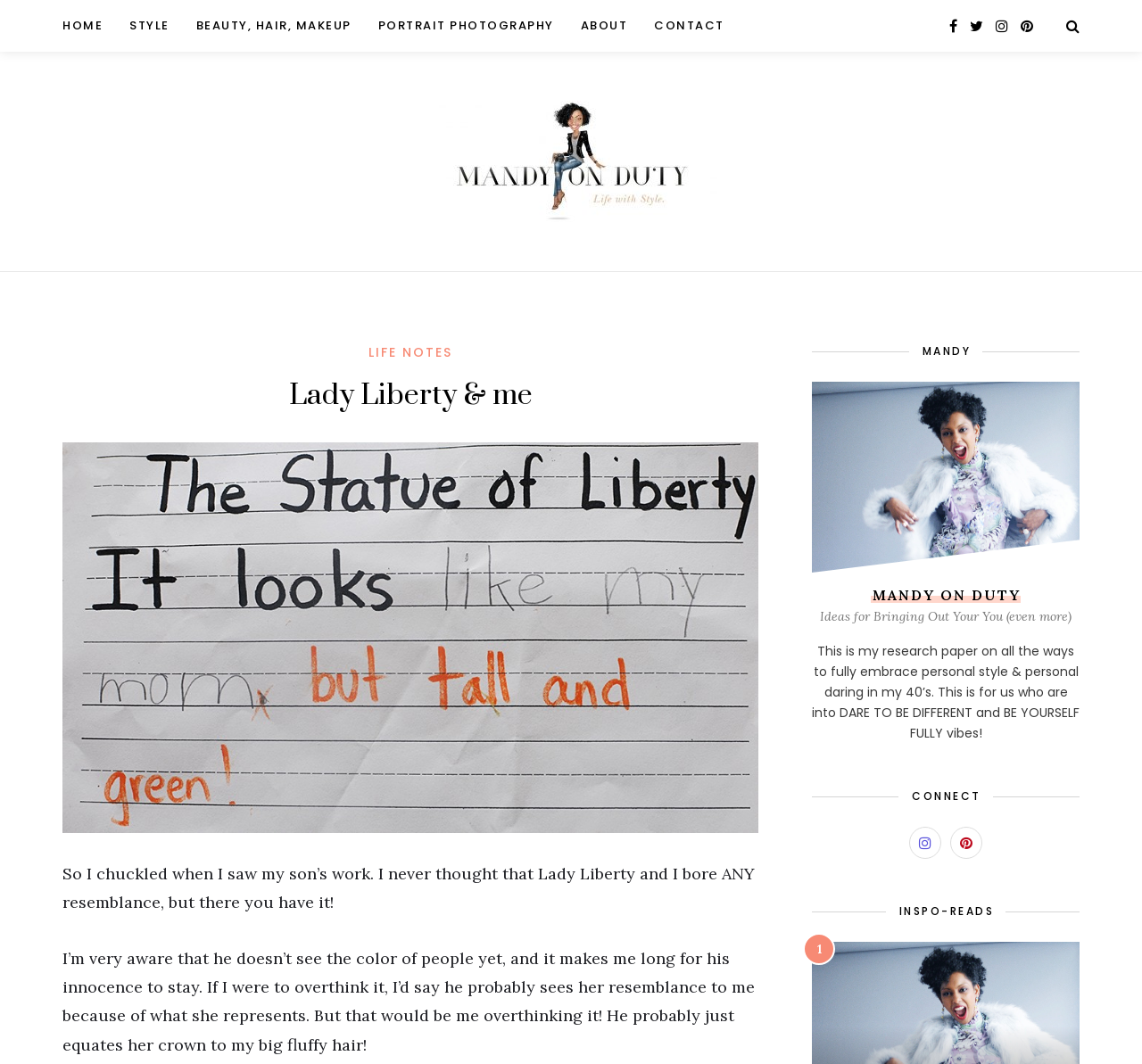Select the bounding box coordinates of the element I need to click to carry out the following instruction: "Click on the HOME link".

[0.055, 0.0, 0.09, 0.049]